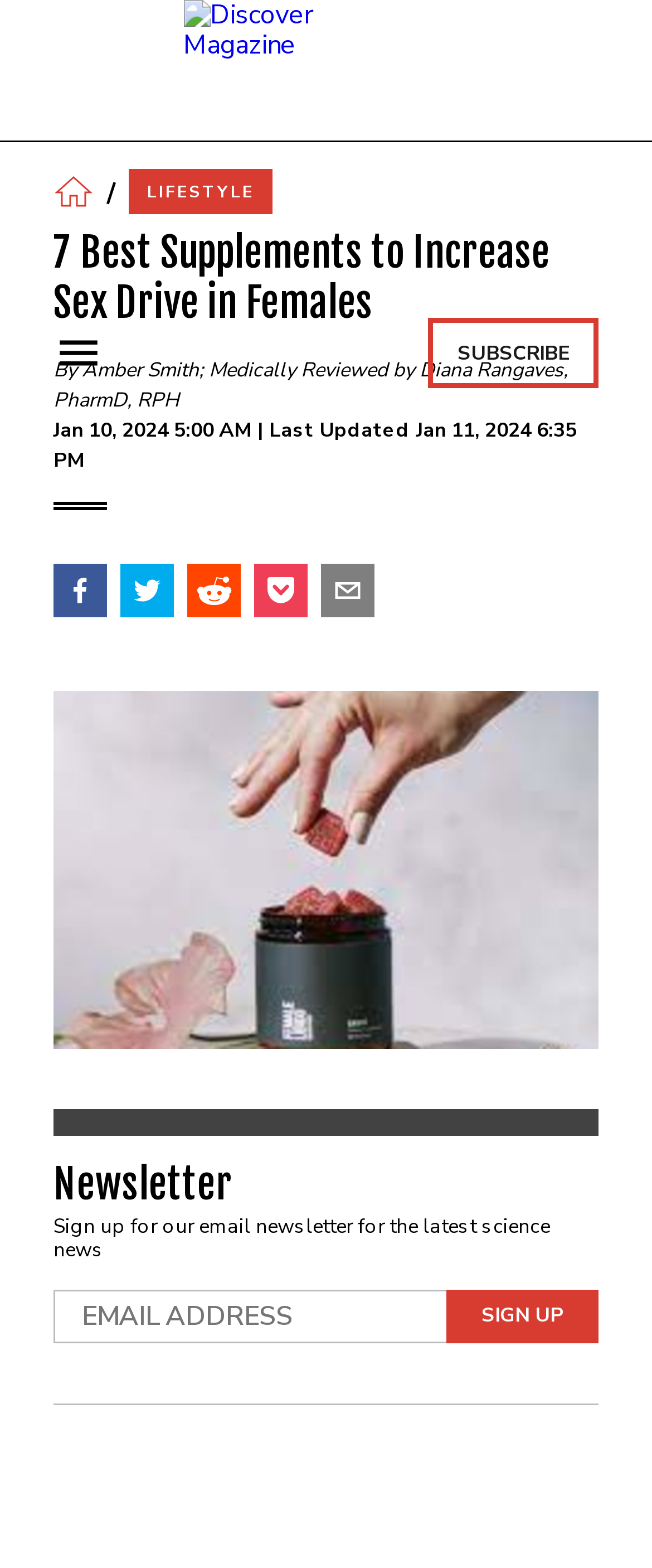Please extract the webpage's main title and generate its text content.

7 Best Supplements to Increase Sex Drive in Females